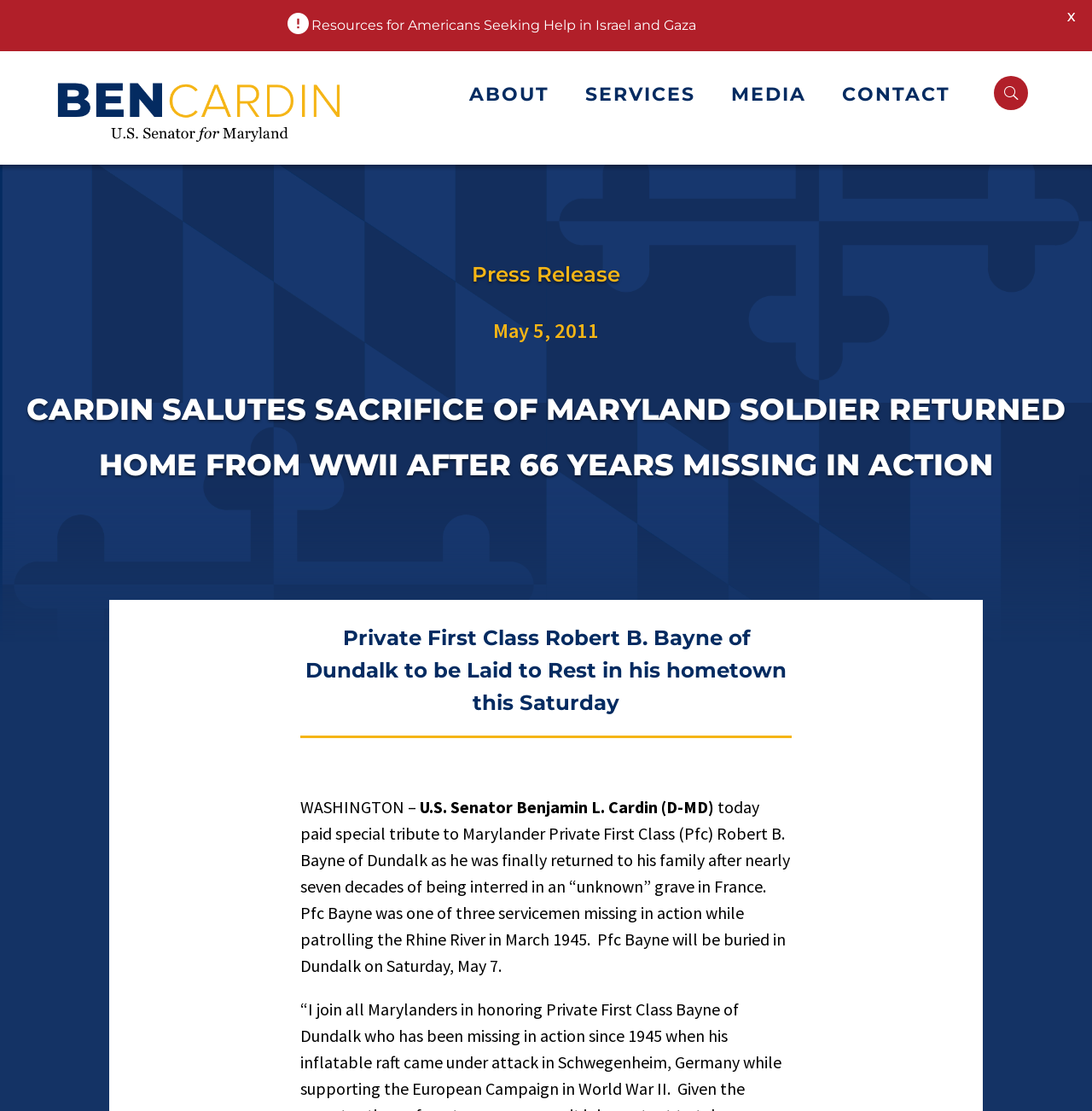Analyze the image and provide a detailed answer to the question: What is the location where Pfc Bayne will be buried?

I found the answer by reading the text on the webpage, specifically the sentence 'Pfc Bayne will be buried in Dundalk on Saturday, May 7'.